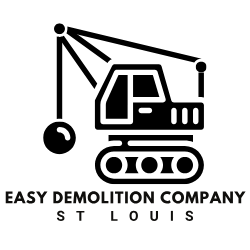Please provide a comprehensive answer to the question below using the information from the image: What is the company's focus?

The company's focus is on demolition services, which is symbolized by the graphic representation of a demolition crane with a wrecking ball and a detailed vehicle body in the logo.